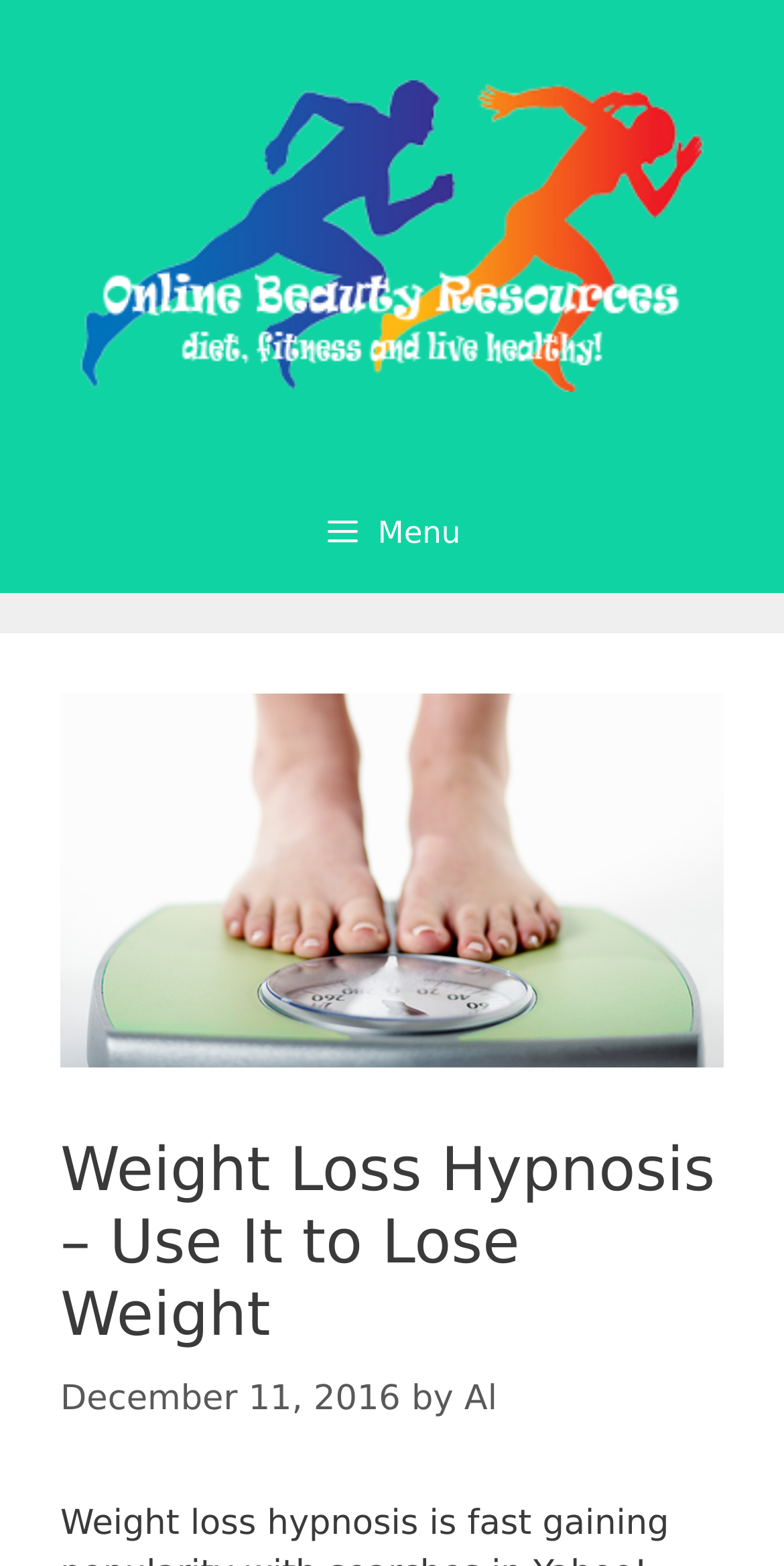Could you please study the image and provide a detailed answer to the question:
What is the topic of the main article?

I found the topic of the main article by examining the header element, which contains a heading with the text 'Weight Loss Hypnosis – Use It to Lose Weight'.